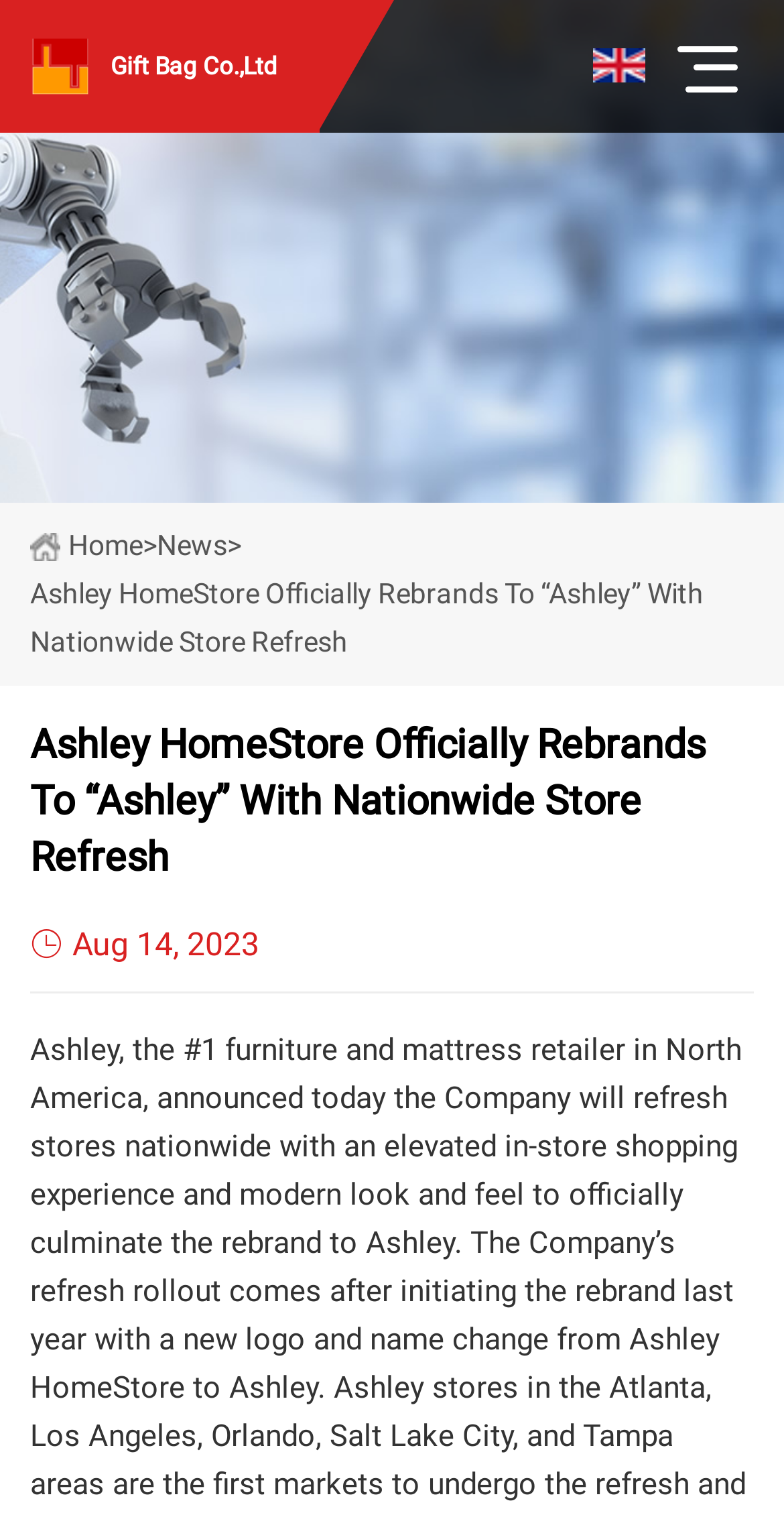Reply to the question with a single word or phrase:
What is the date of the latest news article?

Aug 14, 2023